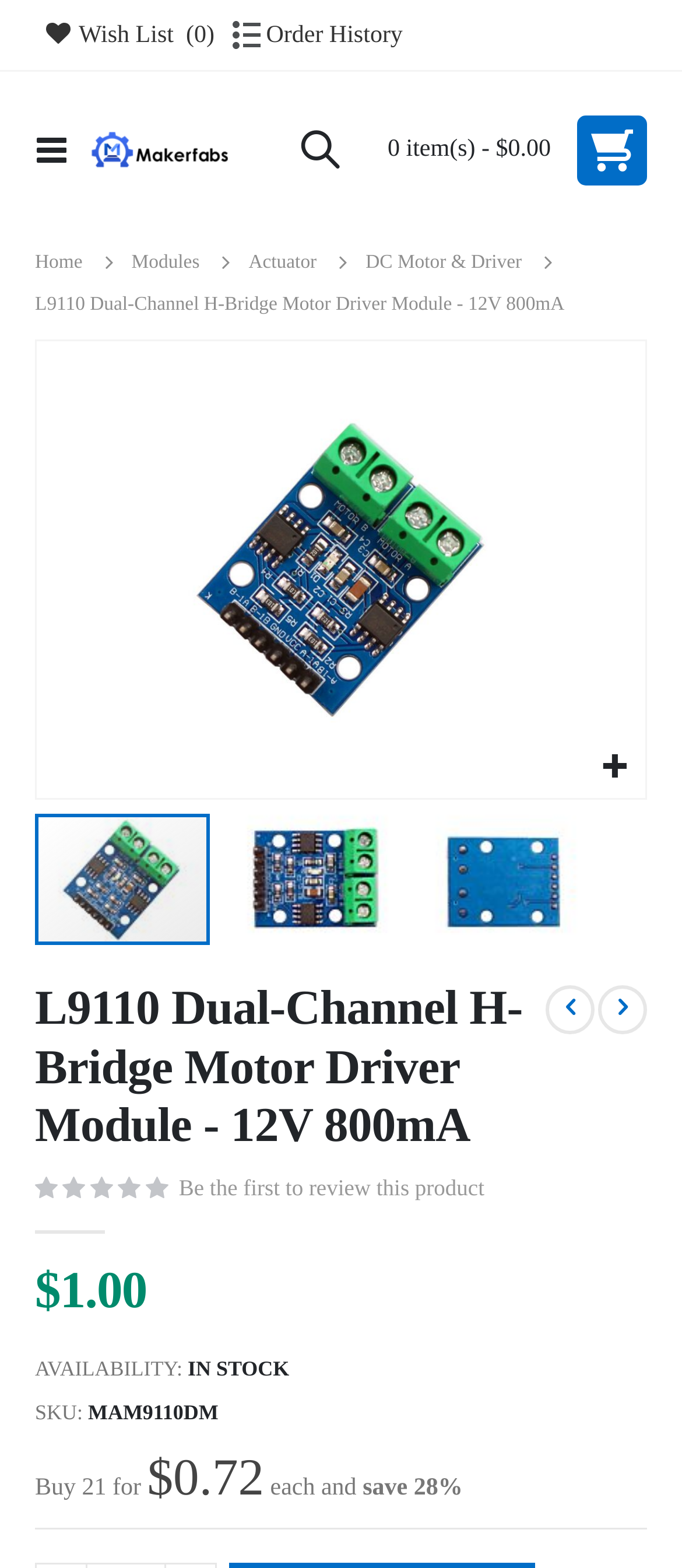Specify the bounding box coordinates of the area that needs to be clicked to achieve the following instruction: "Go to home page".

[0.051, 0.154, 0.121, 0.181]